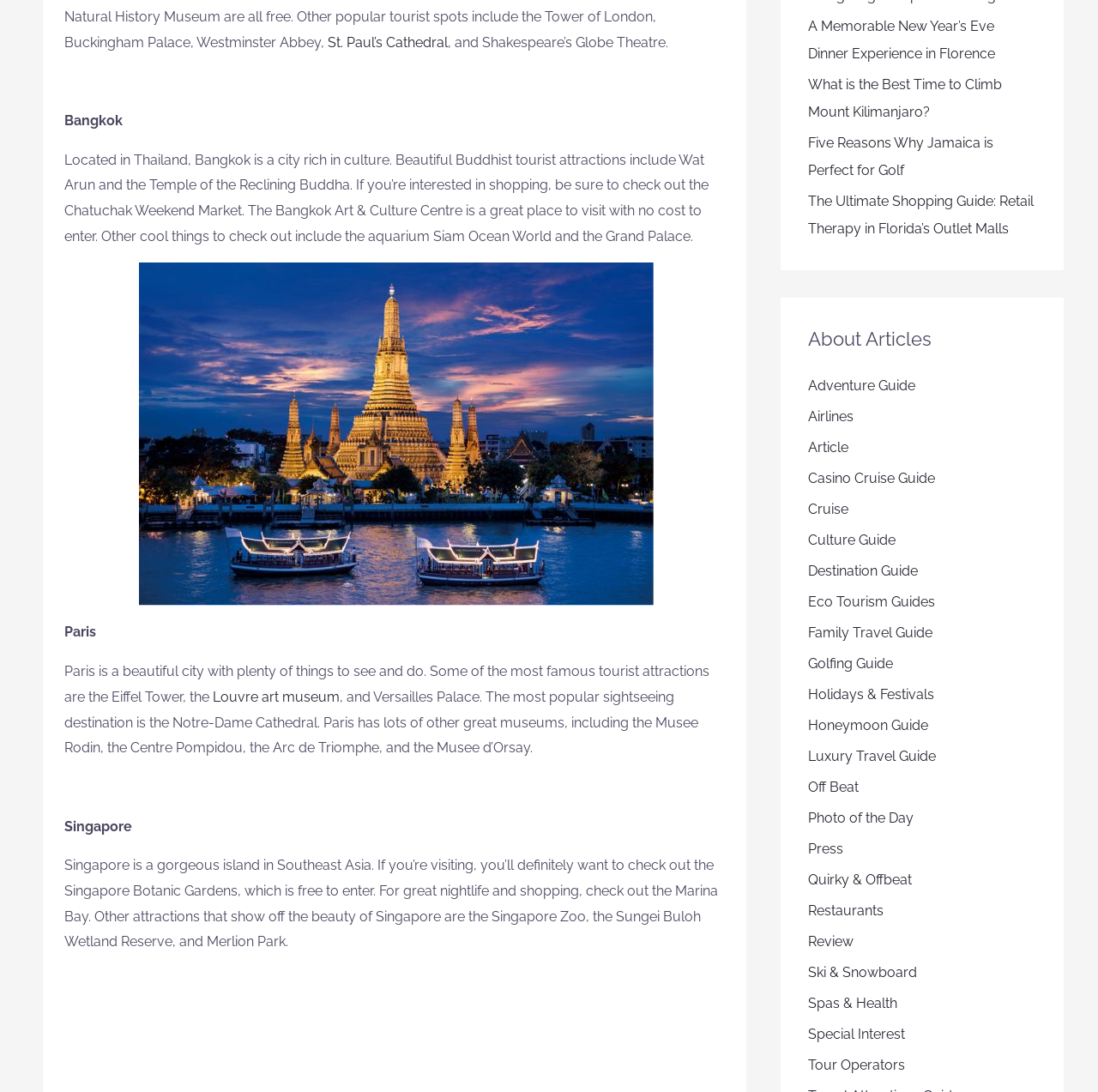Reply to the question with a brief word or phrase: What is the name of the palace in Versailles?

Versailles Palace